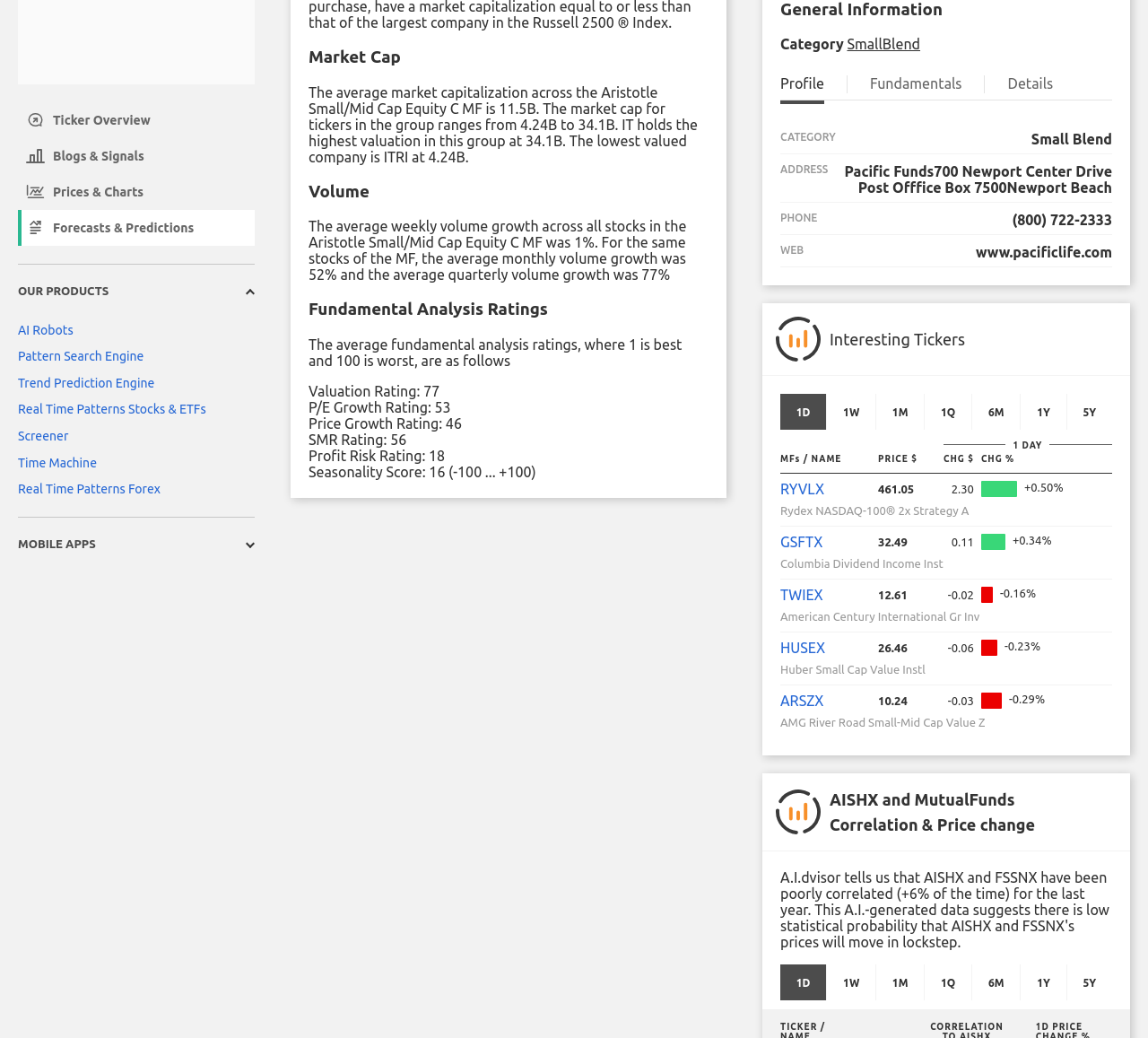Identify the bounding box for the described UI element: "SmallBlend".

[0.738, 0.035, 0.802, 0.051]